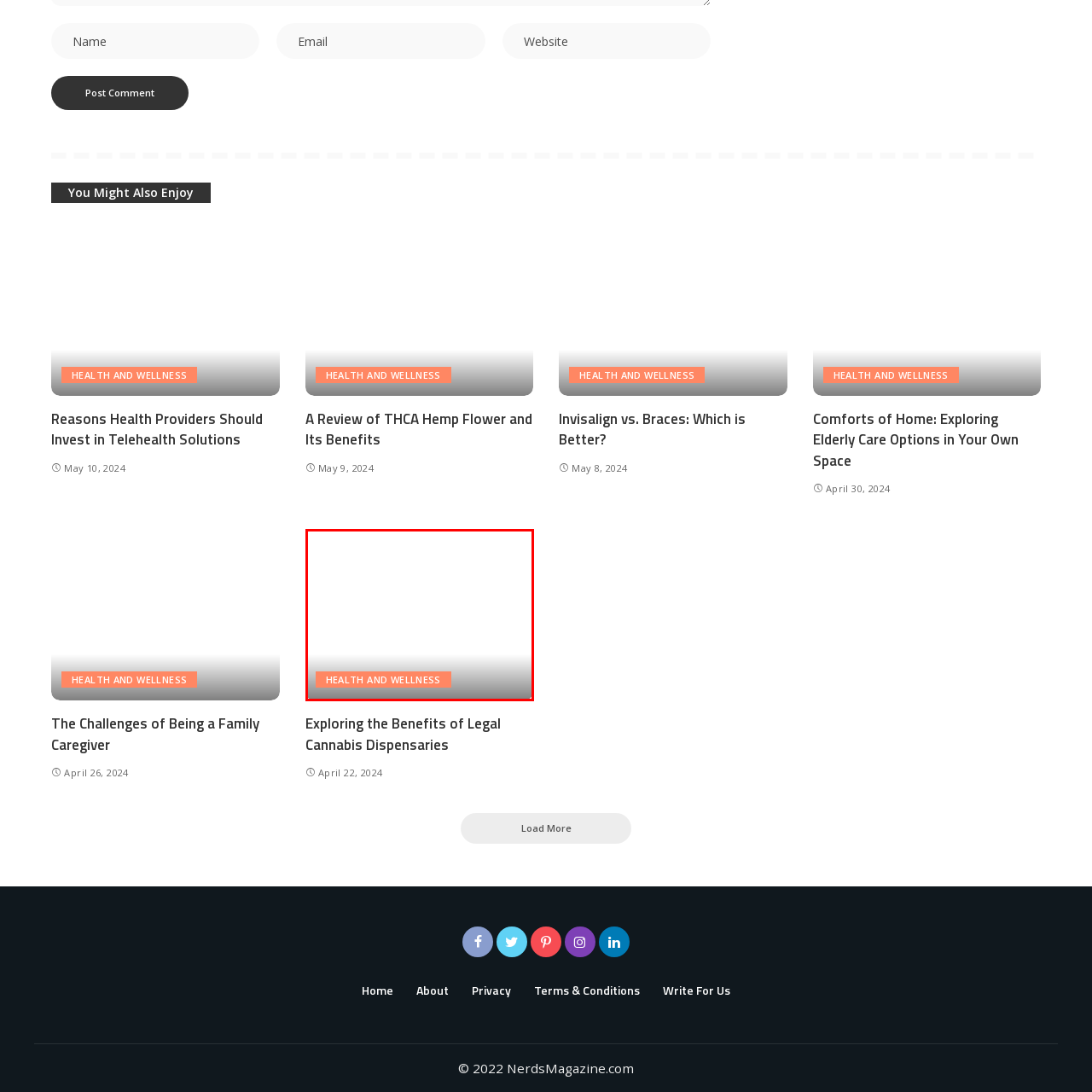Create a detailed narrative of the scene depicted inside the red-outlined image.

The image showcases a vibrant and inviting button labeled "HEALTH AND WELLNESS," set against a gradient background that transitions from light to dark. This prominent button serves as a clickable link, likely directing viewers to a section of the website focused on health and wellness topics. The design emphasizes accessibility and user engagement, encouraging visitors to explore valuable health information and resources. The overall aesthetic suggests a commitment to promoting well-being and informative content for users interested in healthcare-related subjects.